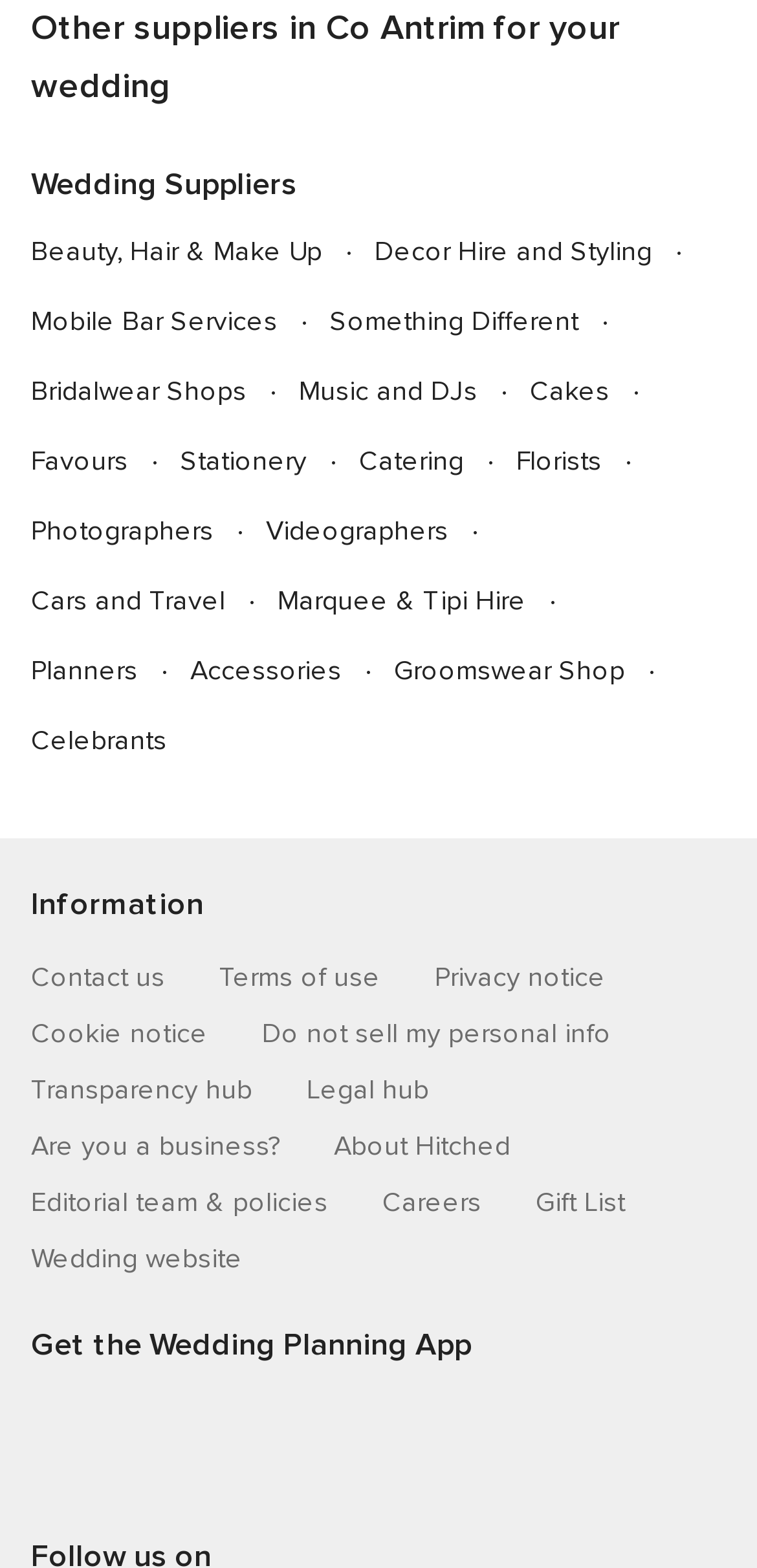How many links are there in the 'Wedding Suppliers' section?
Observe the image and answer the question with a one-word or short phrase response.

15